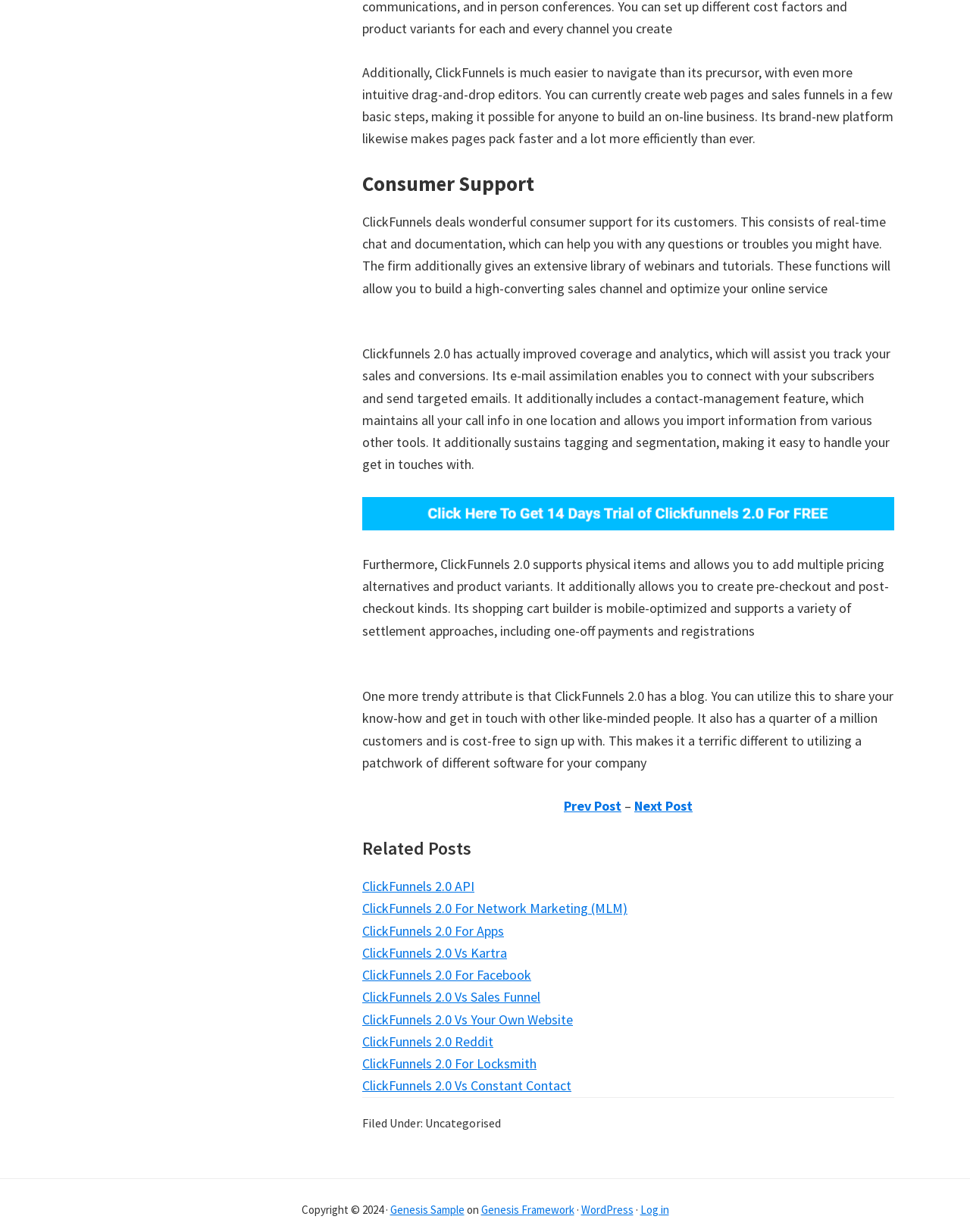Find the bounding box coordinates for the UI element that matches this description: "ClickFunnels 2.0 For Apps".

[0.373, 0.748, 0.52, 0.762]